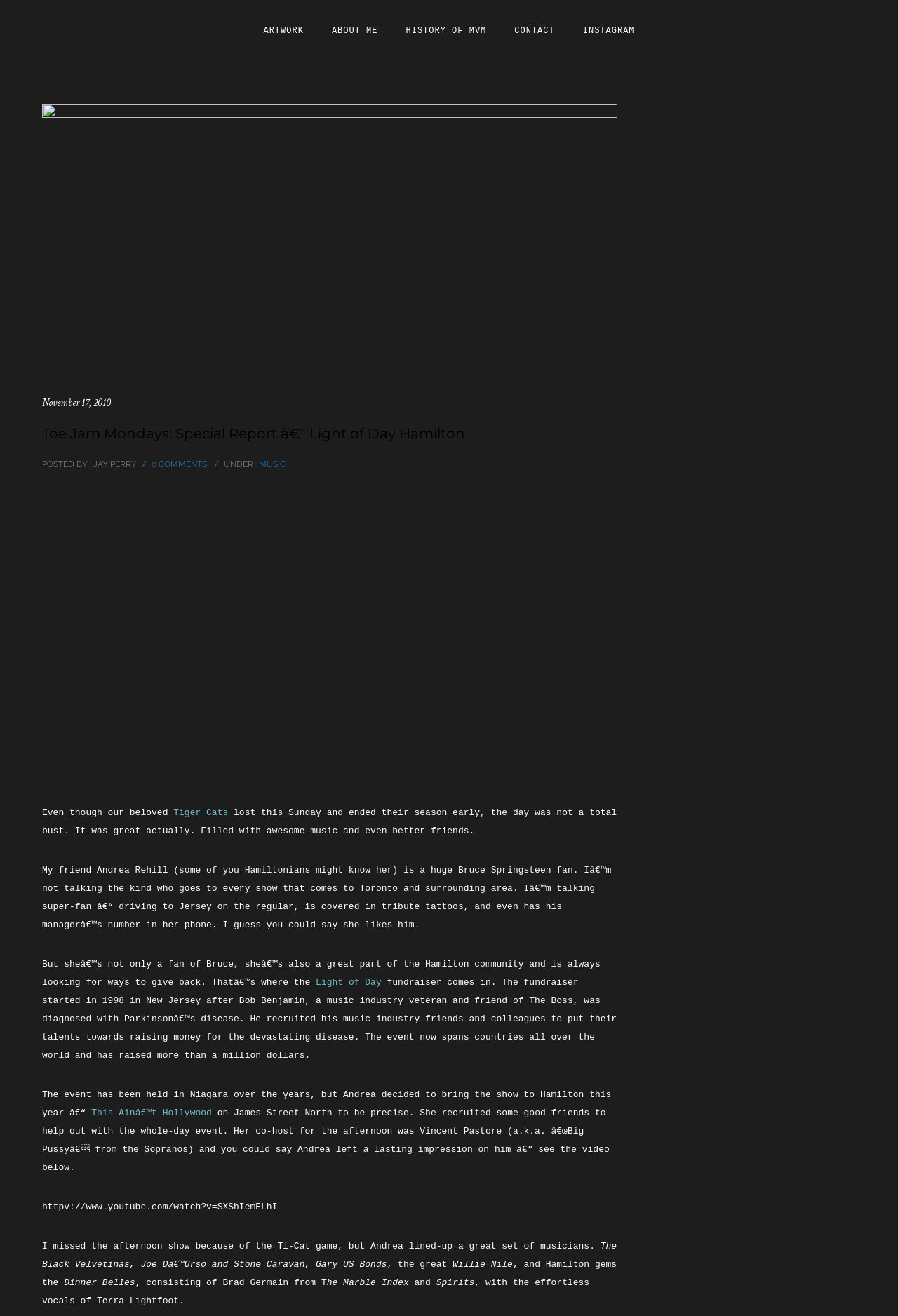How many comments are there on the article?
Make sure to answer the question with a detailed and comprehensive explanation.

The article mentions that there are '0 COMMENTS' at the bottom of the page, indicating that there are no comments on the article.